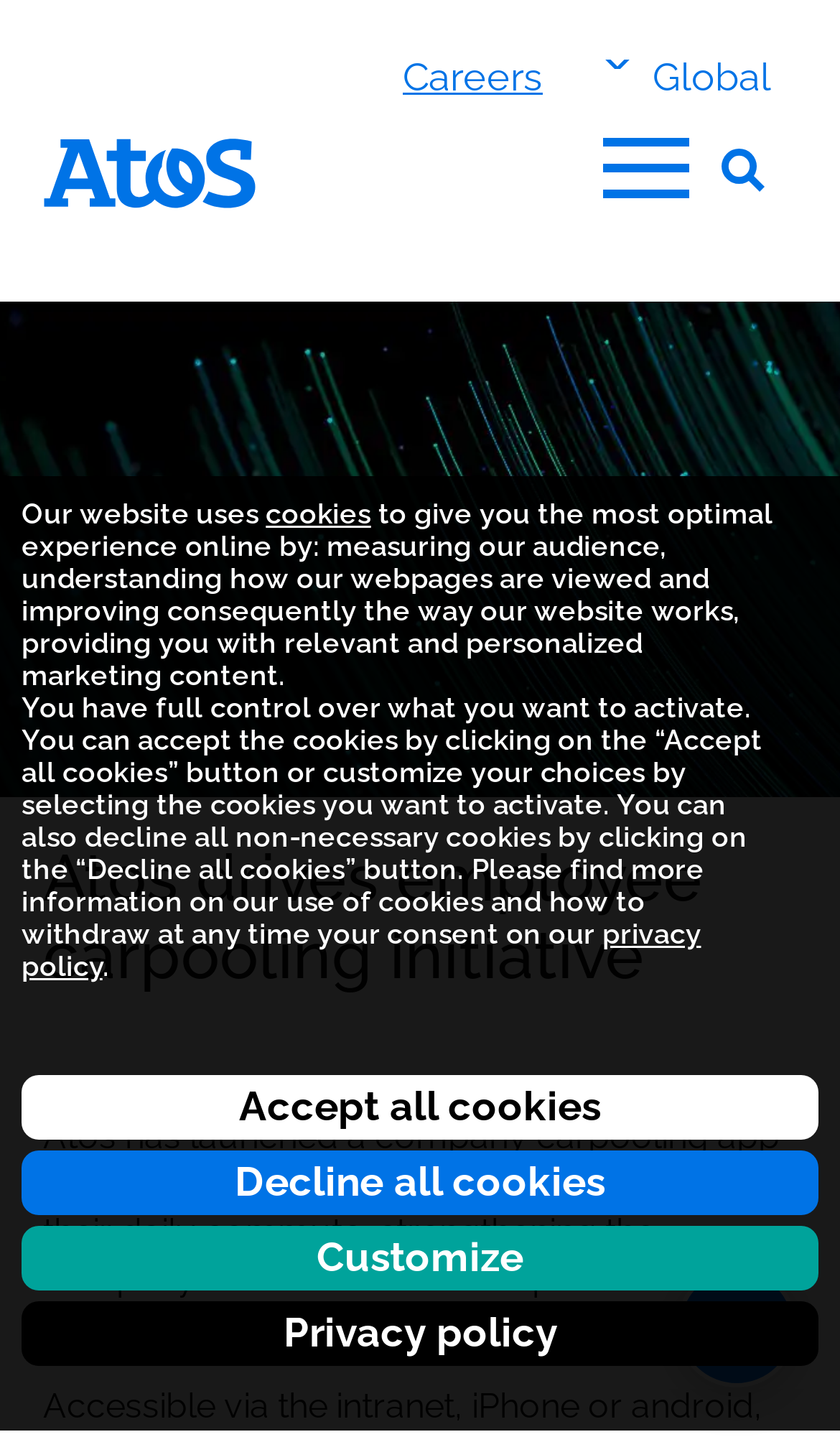Identify the bounding box coordinates for the element you need to click to achieve the following task: "Visit Atos Group homepage". Provide the bounding box coordinates as four float numbers between 0 and 1, in the form [left, top, right, bottom].

[0.051, 0.096, 0.305, 0.145]